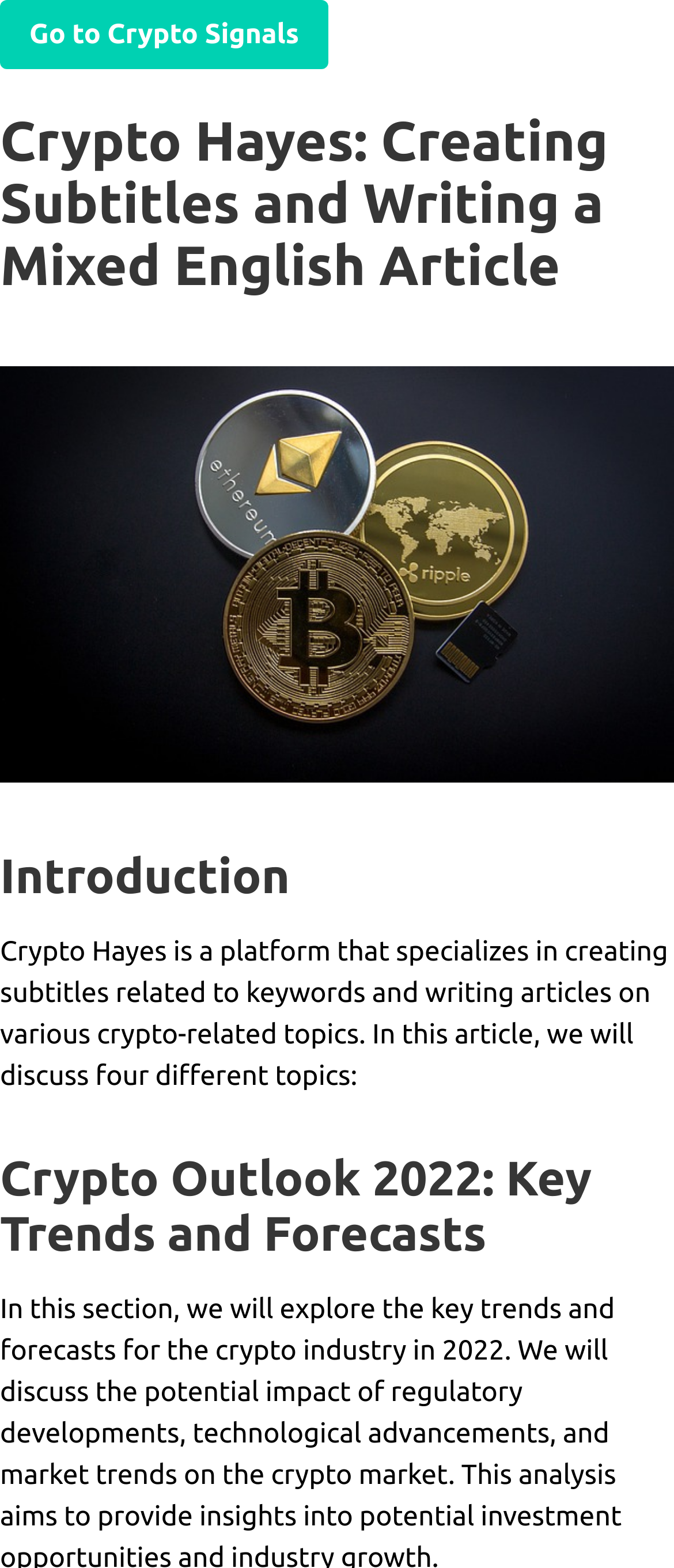Please locate and retrieve the main header text of the webpage.

Crypto Hayes: Creating Subtitles and Writing a Mixed English Article